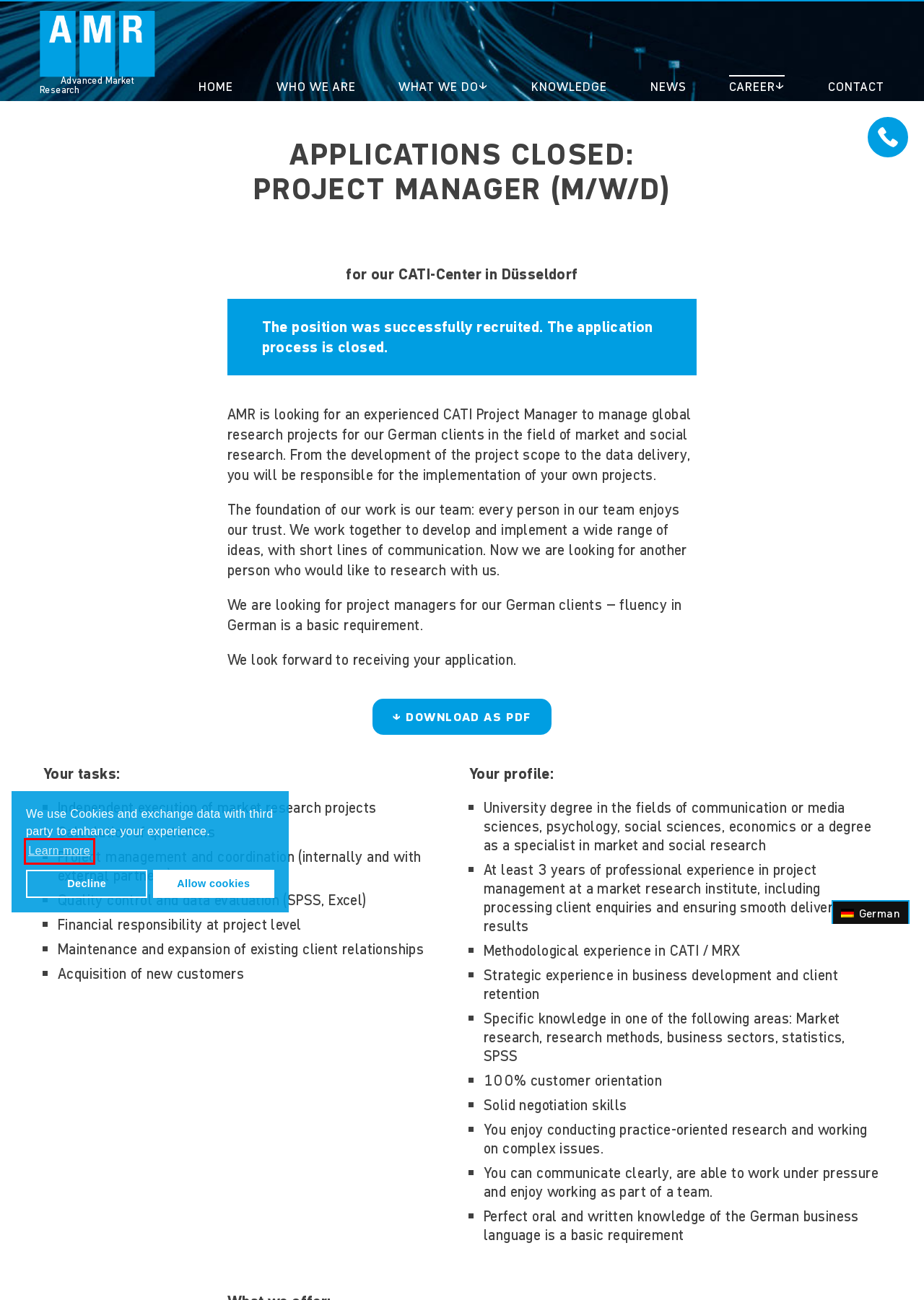You have been given a screenshot of a webpage, where a red bounding box surrounds a UI element. Identify the best matching webpage description for the page that loads after the element in the bounding box is clicked. Options include:
A. Stellenausschreibung: Projektmanager - AMR Advanced Market Research
B. Data Protection - AMR Advanced Market Research
C. Global Data Collection - AMR Advanced Market Research
D. Knowledge in Market Research – AMR Advanced Market Research
E. Global Data Collection Experts – AMR Advanced Market Research
F. Contact Advanced Market Research - AMR
G. AMR Advanced Market Research - CATI Global Data Collection
H. Career at AMR - AMR Advanced Market Research

B